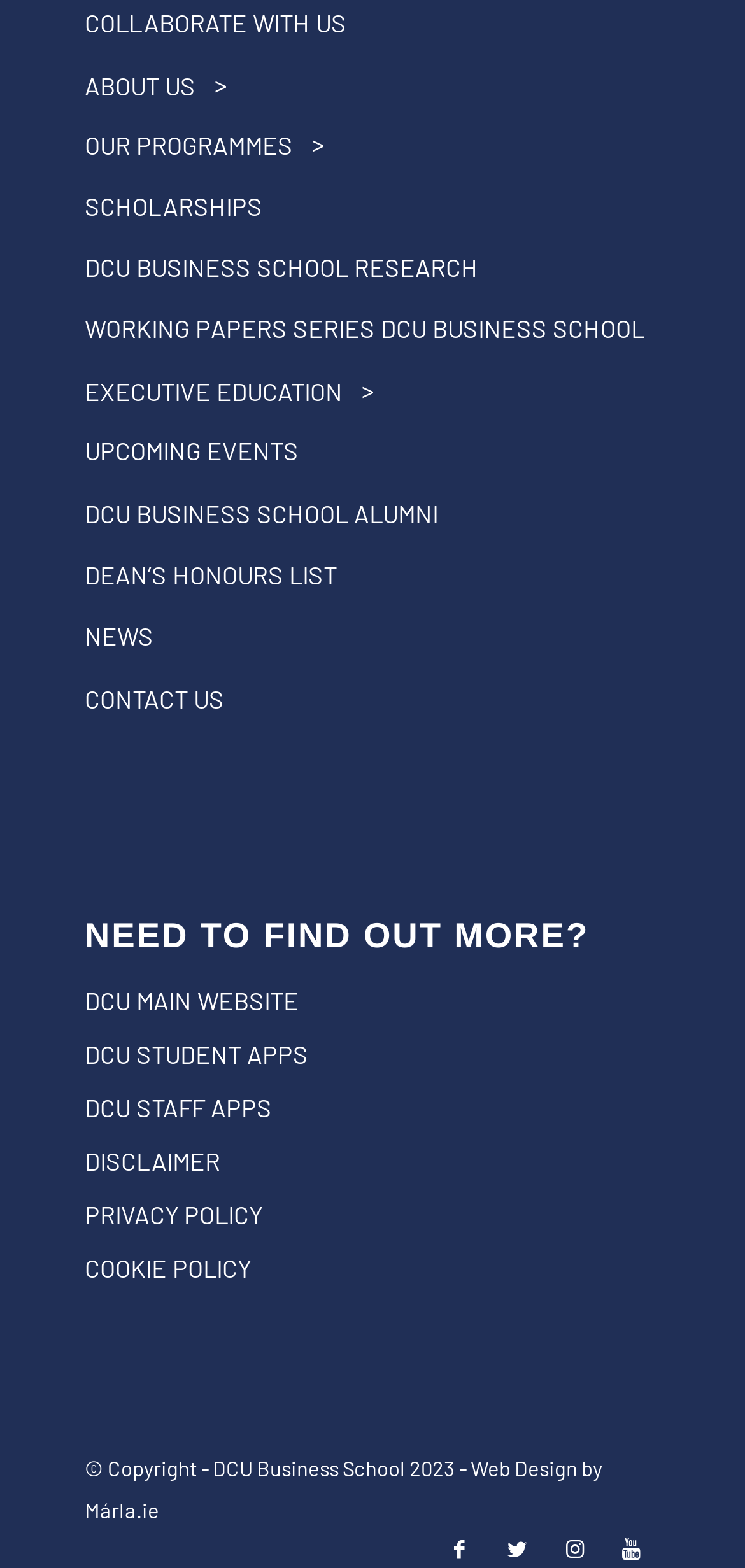Please give a succinct answer to the question in one word or phrase:
How many links are in the main navigation?

9